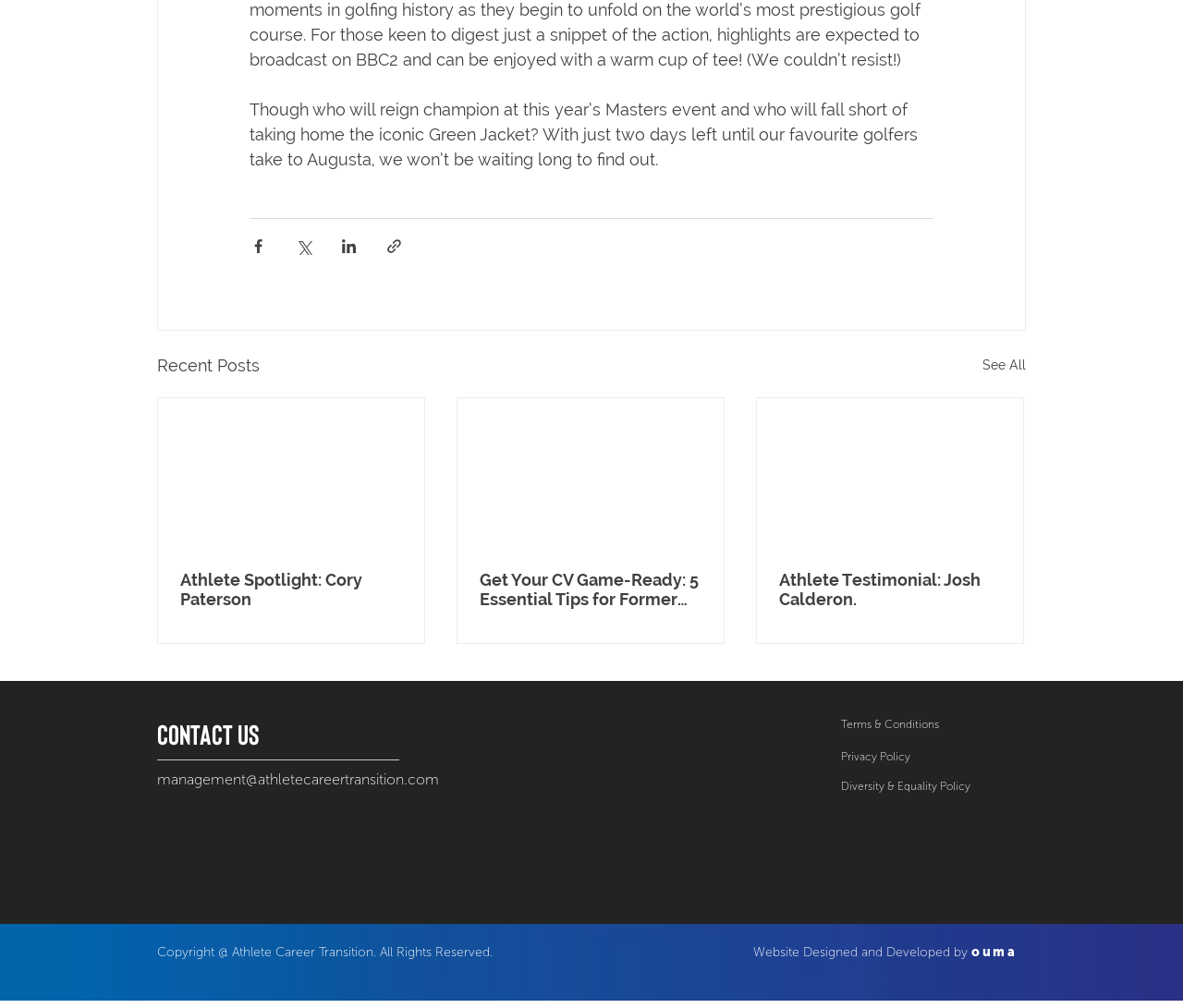Please determine the bounding box coordinates for the UI element described here. Use the format (top-left x, top-left y, bottom-right x, bottom-right y) with values bounded between 0 and 1: parent_node: Athlete Spotlight: Cory Paterson

[0.134, 0.395, 0.359, 0.543]